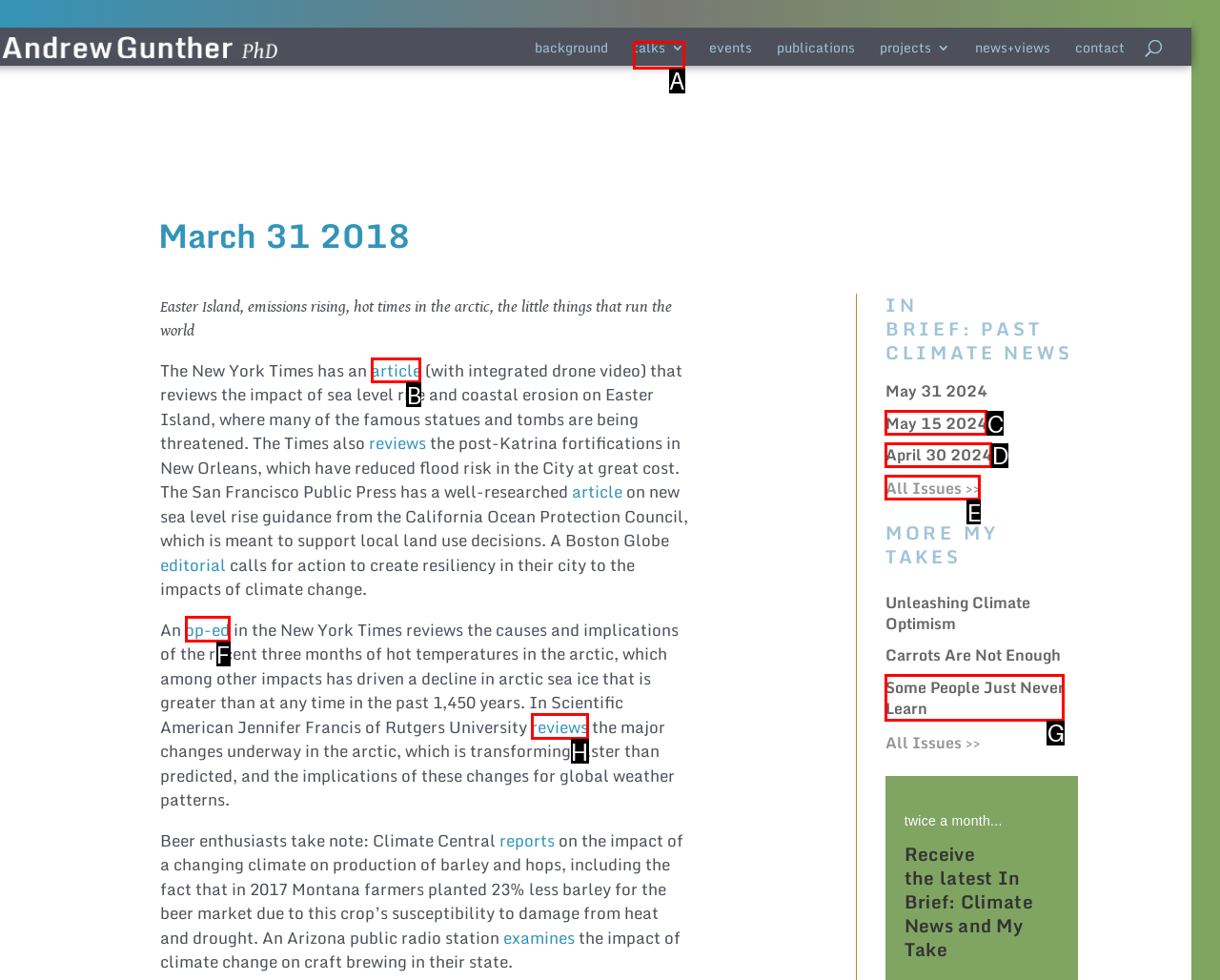For the task: read the article about Easter Island, identify the HTML element to click.
Provide the letter corresponding to the right choice from the given options.

B